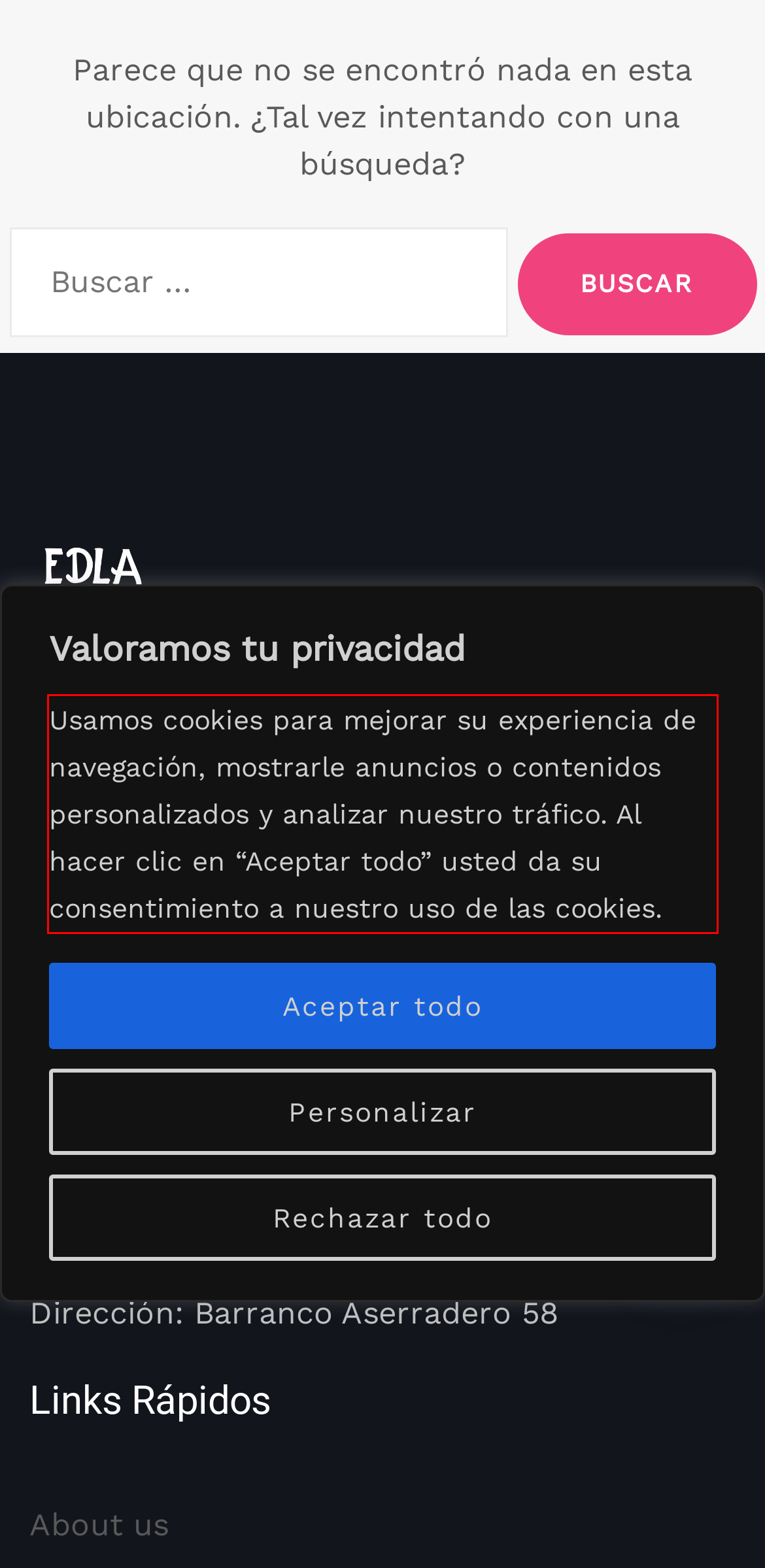Given a webpage screenshot, locate the red bounding box and extract the text content found inside it.

Usamos cookies para mejorar su experiencia de navegación, mostrarle anuncios o contenidos personalizados y analizar nuestro tráfico. Al hacer clic en “Aceptar todo” usted da su consentimiento a nuestro uso de las cookies.